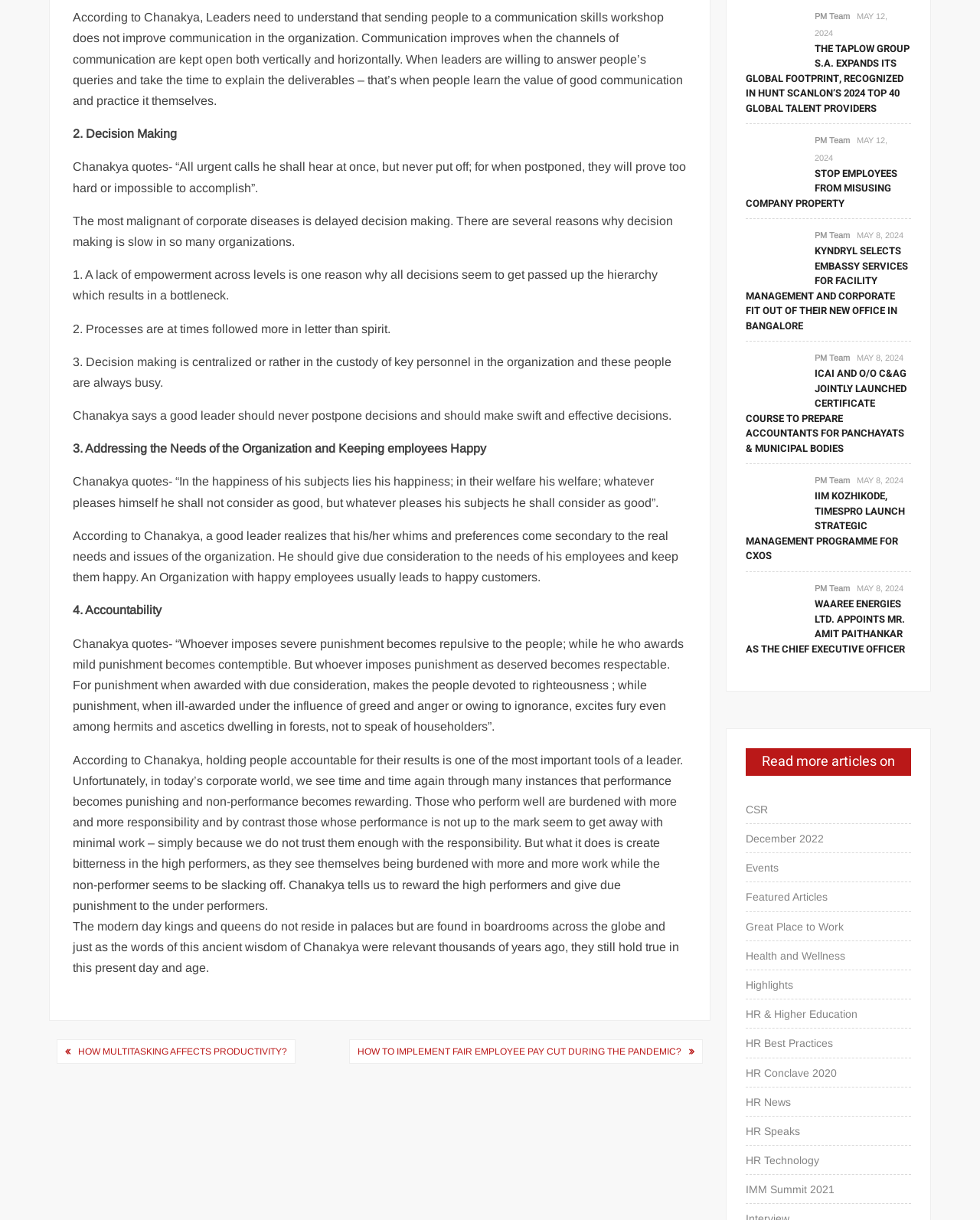What is the main topic of the webpage?
Answer the question with a detailed and thorough explanation.

The webpage appears to be discussing leadership and management principles, with quotes from Chanakya and articles about effective leadership and decision making.